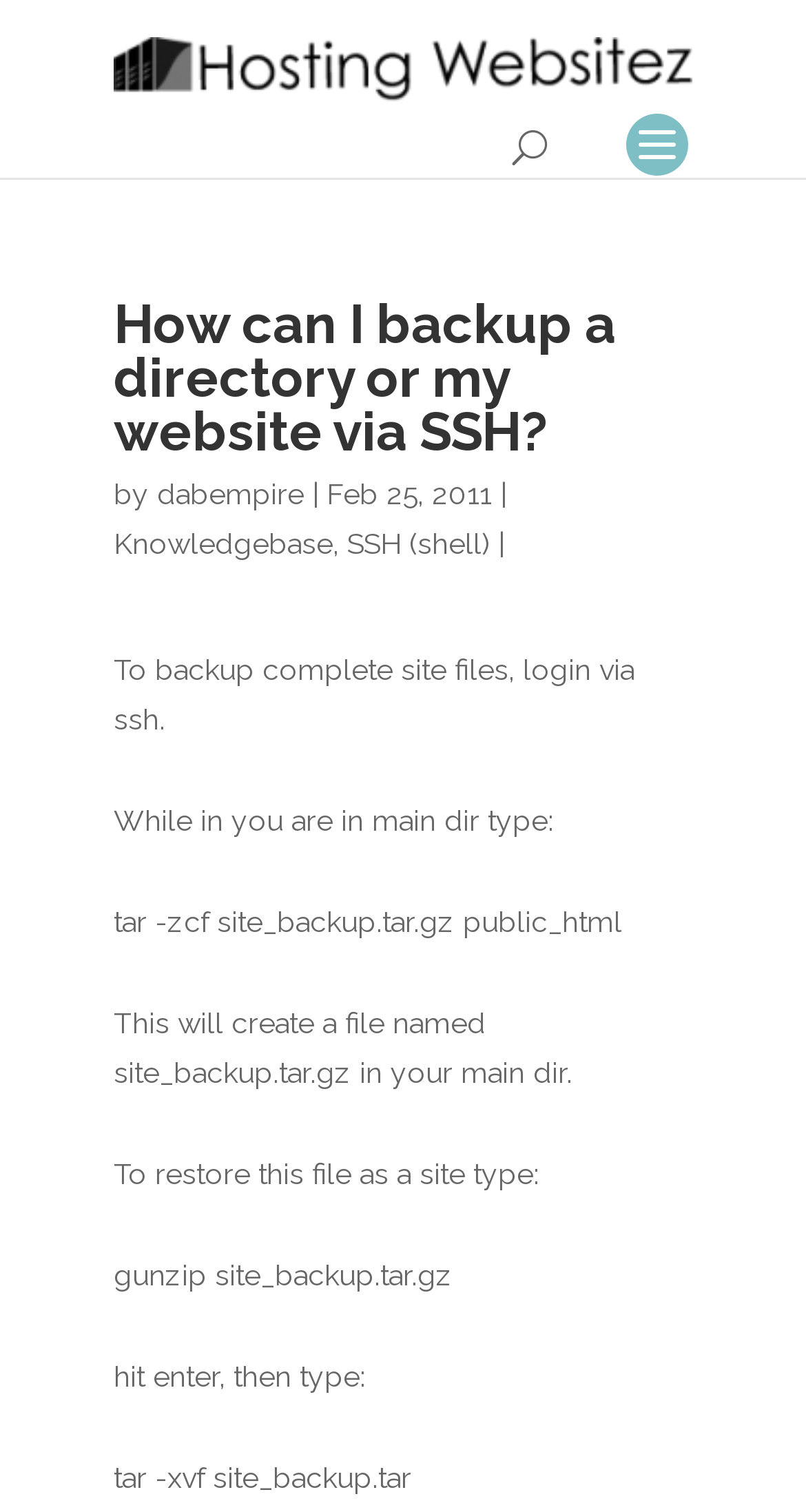What is the purpose of the command 'tar -zcf site_backup.tar.gz public_html'?
Please describe in detail the information shown in the image to answer the question.

The command 'tar -zcf site_backup.tar.gz public_html' is used to backup complete site files by creating a file named site_backup.tar.gz in the main directory, which contains all the files in the public_html directory.